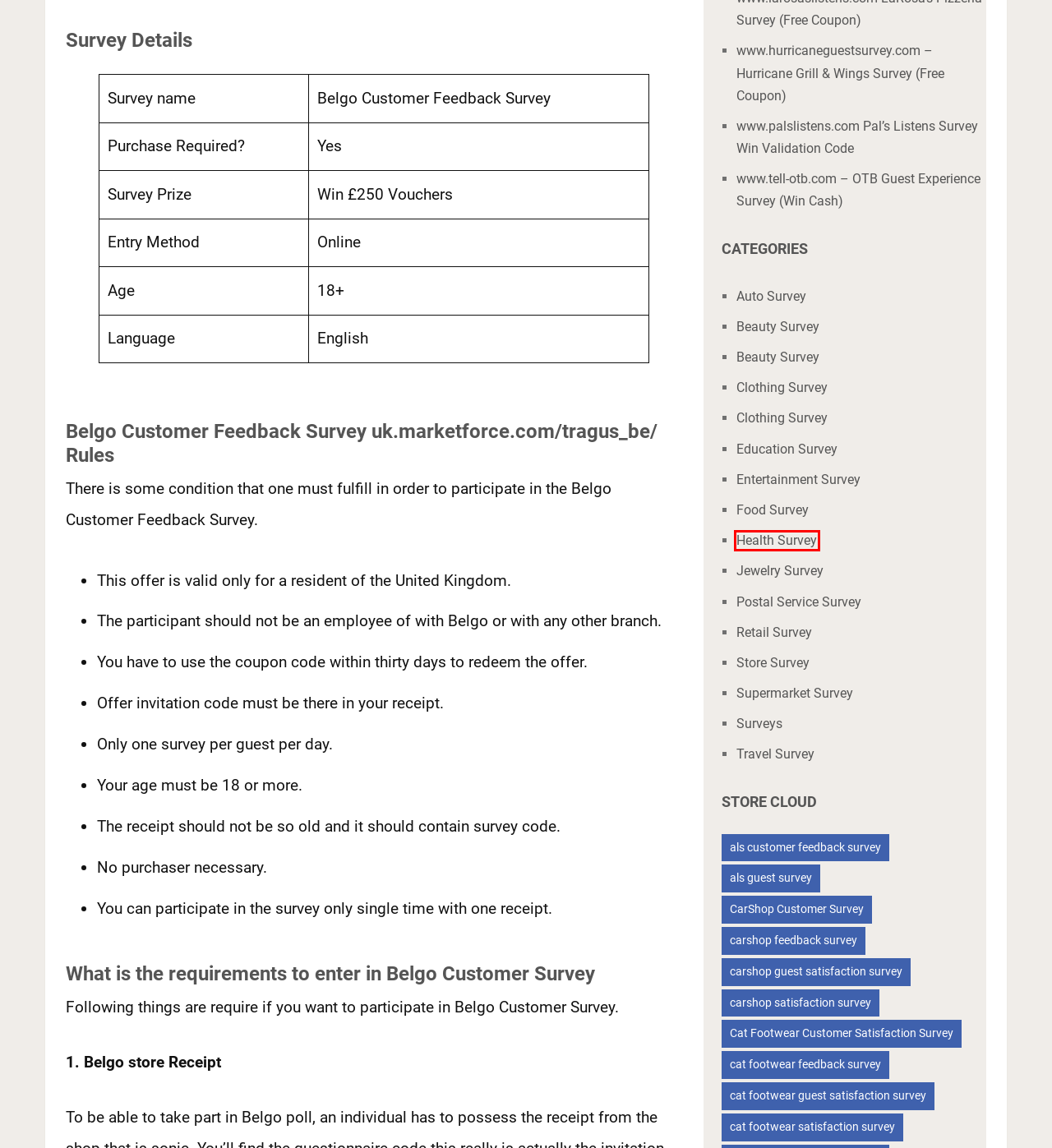Review the screenshot of a webpage that includes a red bounding box. Choose the most suitable webpage description that matches the new webpage after clicking the element within the red bounding box. Here are the candidates:
A. cat footwear satisfaction survey Archives - Great-Saver
B. Auto Survey Archives - Great-Saver
C. CarShop Customer Survey Archives - Great-Saver
D. cat footwear guest satisfaction survey Archives - Great-Saver
E. Retail Survey Archives - Great-Saver
F. cat footwear feedback survey Archives - Great-Saver
G. Health Survey Archives - Great-Saver
H. Clothing Survey Archives - Great-Saver

G